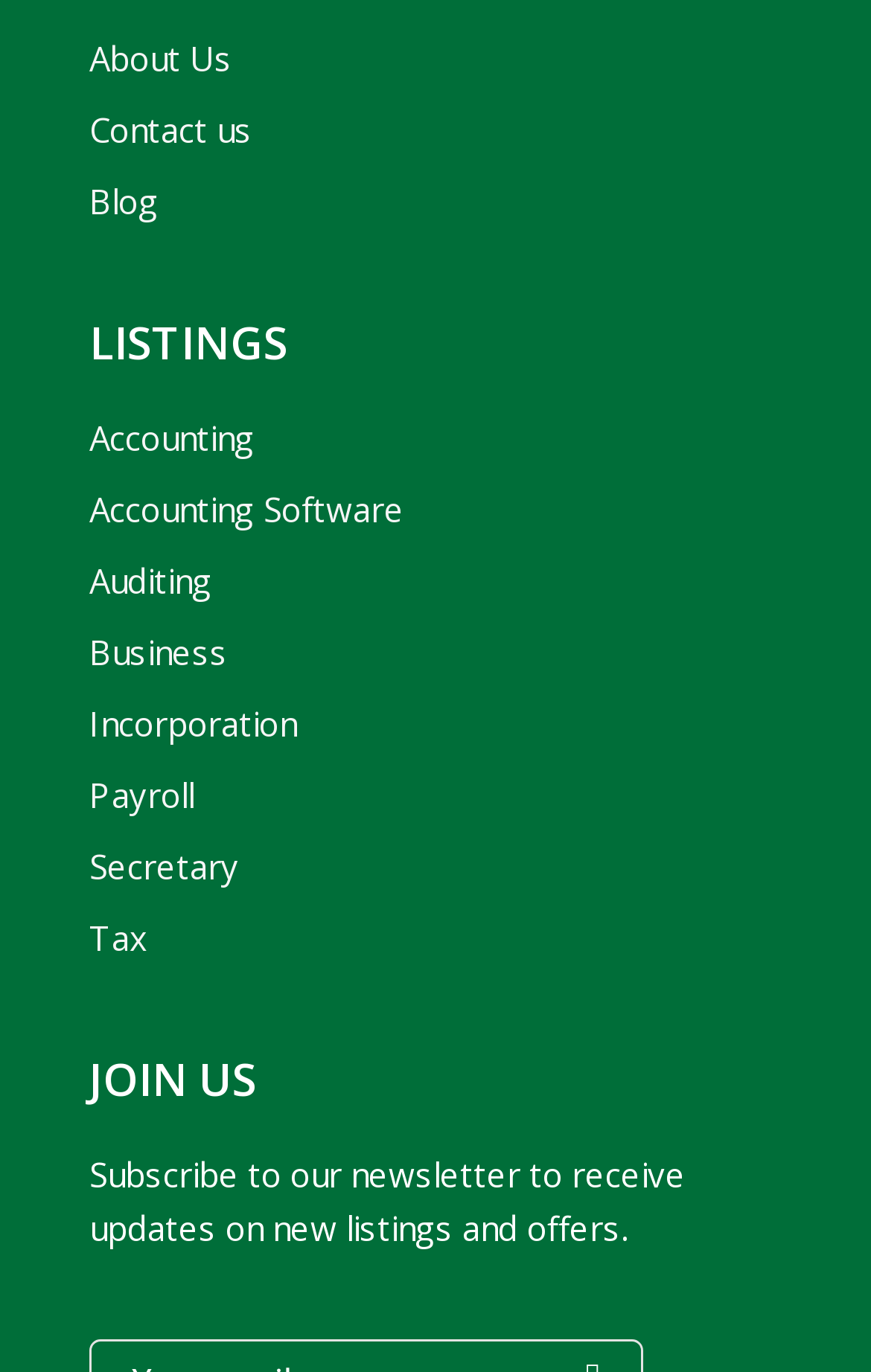Using the description "Contact us", locate and provide the bounding box of the UI element.

[0.103, 0.078, 0.29, 0.11]